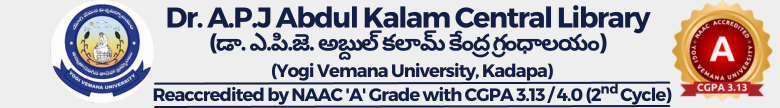Explain the image in a detailed and descriptive way.

The image showcases the logo and official title of the Dr. A.P.J. Abdul Kalam Central Library located at Yogi Vemana University in Kadapa. Prominently displayed at the top is the library's name, written both in English and Telugu, emphasizing its cultural significance. Below the title, the image highlights the library's reaccreditation by NAAC, showcasing its 'A' grade with a CGPA of 3.13 out of 4.0 during its second cycle. An emblem is also included, symbolizing recognition and quality within the academic community. This visual representation underscores the library's commitment to excellence in educational resources and services.